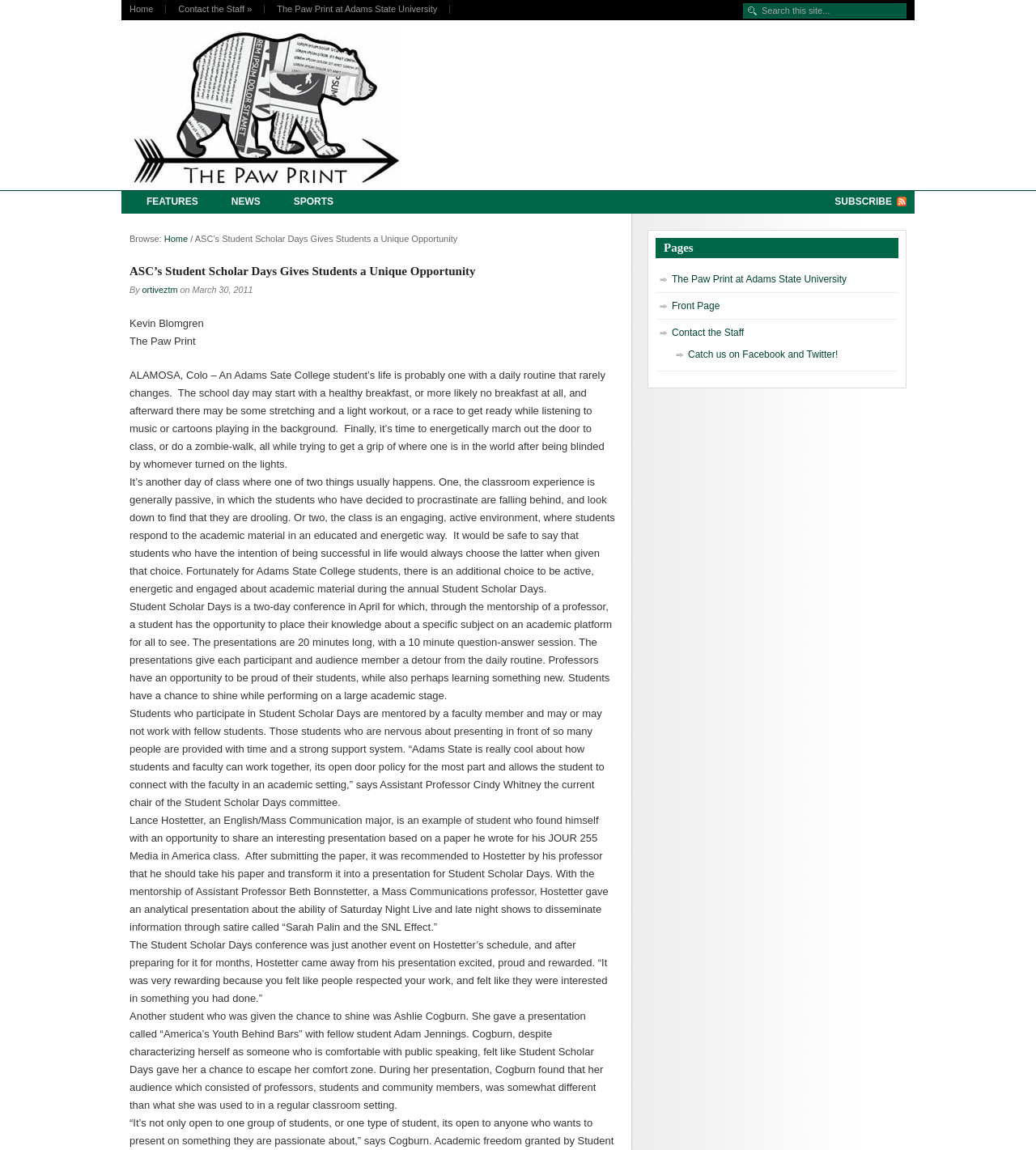What is the name of the student who presented with Adam Jennings?
Refer to the image and give a detailed answer to the question.

The article mentions that Ashlie Cogburn gave a presentation called 'America’s Youth Behind Bars' with fellow student Adam Jennings.